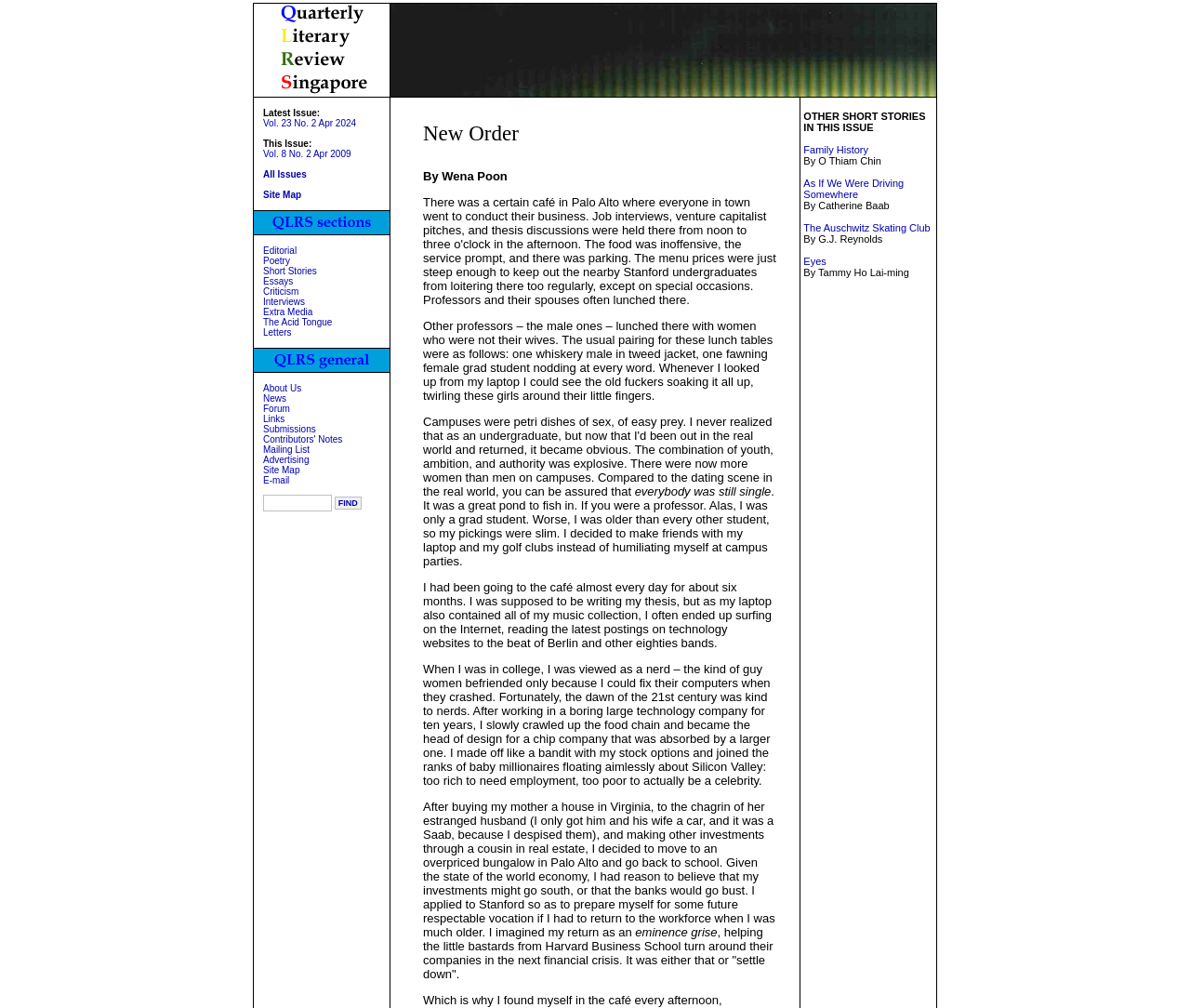Respond to the following query with just one word or a short phrase: 
What are the sections of the literary review?

Editorial Poetry Short Stories Essays Criticism Interviews Extra Media The Acid Tongue Letters